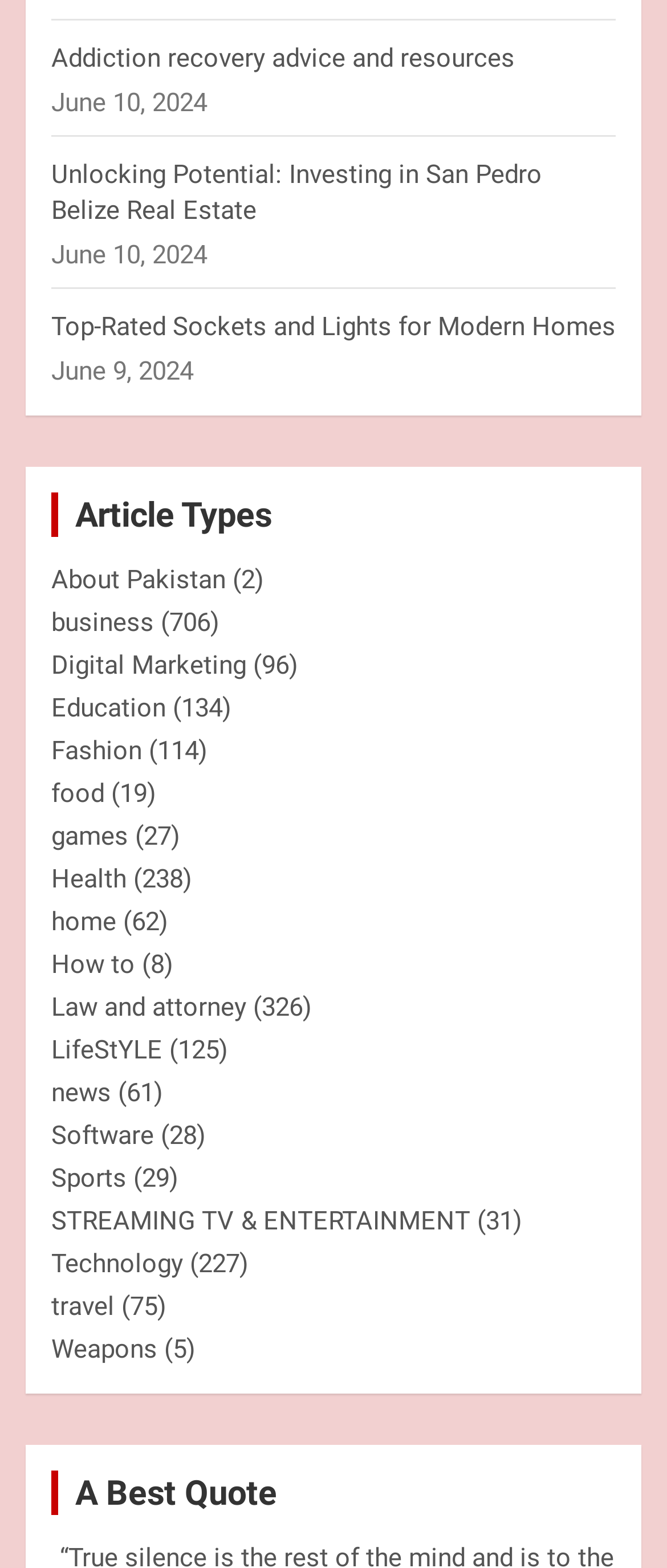Please respond to the question using a single word or phrase:
What is the title of the section below the article links?

A Best Quote